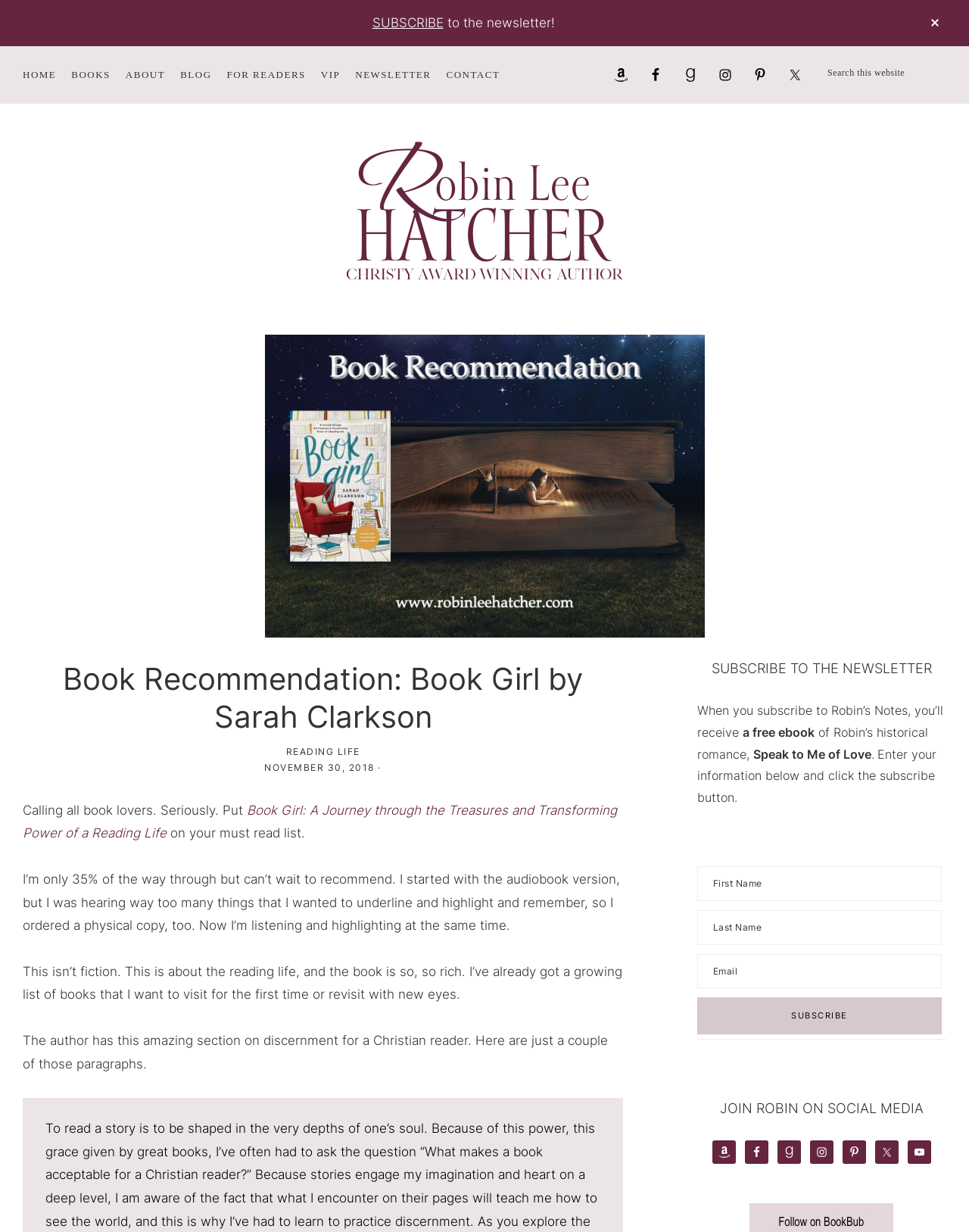Please find and provide the title of the webpage.

Book Recommendation: Book Girl by Sarah Clarkson